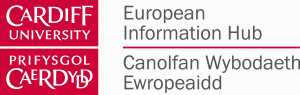Please analyze the image and provide a thorough answer to the question:
What is the phrase below the university name?

The phrase 'European Information Hub' is presented below the university name, emphasizing the institution's focus on providing resources regarding European affairs.